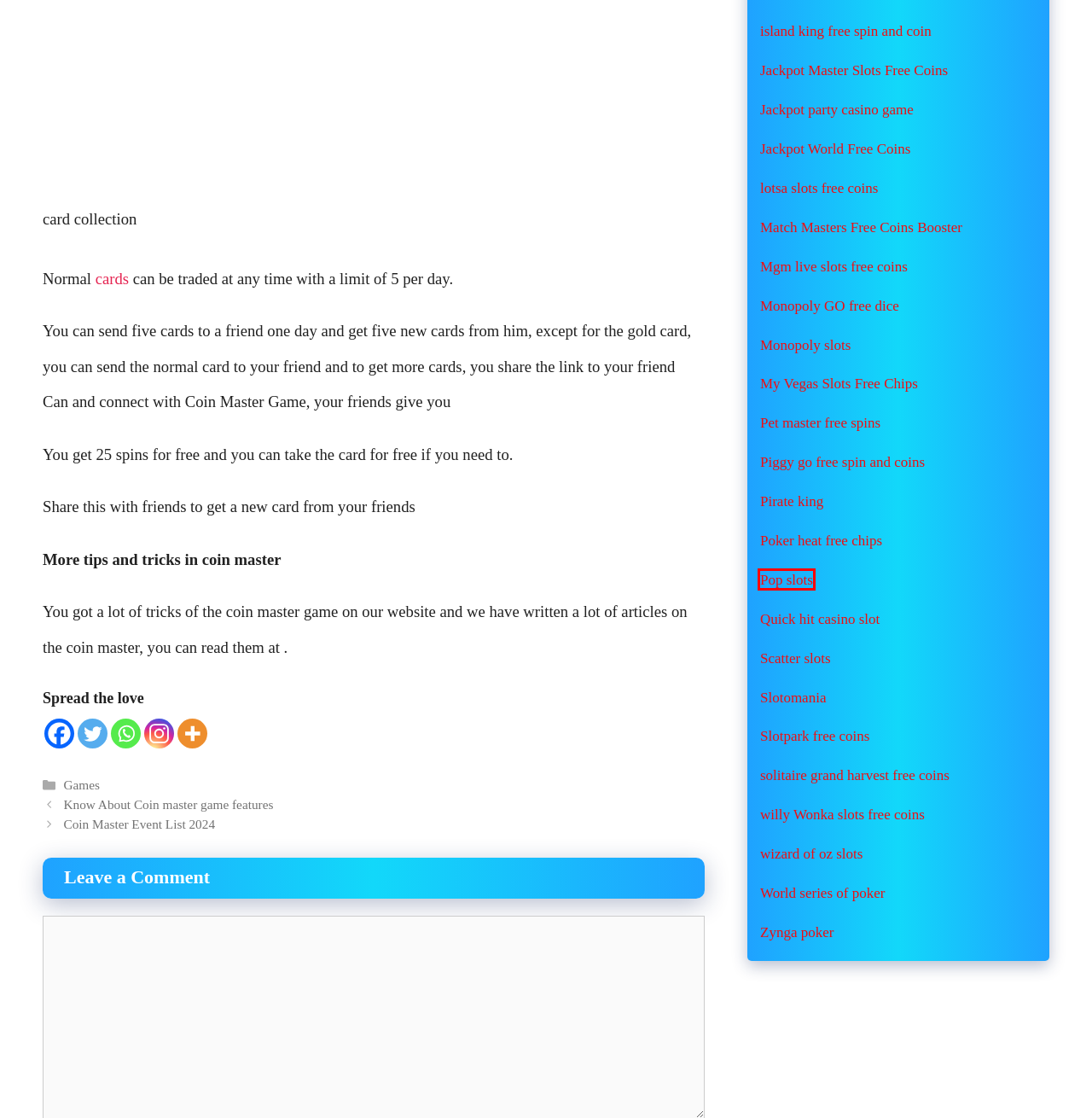Provided is a screenshot of a webpage with a red bounding box around an element. Select the most accurate webpage description for the page that appears after clicking the highlighted element. Here are the candidates:
A. solitaire grand harvest free coins - Techyhigher
B. Match Masters Free Coins Booster - Techyhigher
C. Pet master free spins - Techyhigher
D. willy Wonka slots free coins - Techyhigher
E. Jackpot Master Slots Free Coins - Techyhigher
F. Slotpark free coins - Techyhigher
G. Pop slots - Techyhigher
H. Monopoly GO free dice - Techyhigher

G